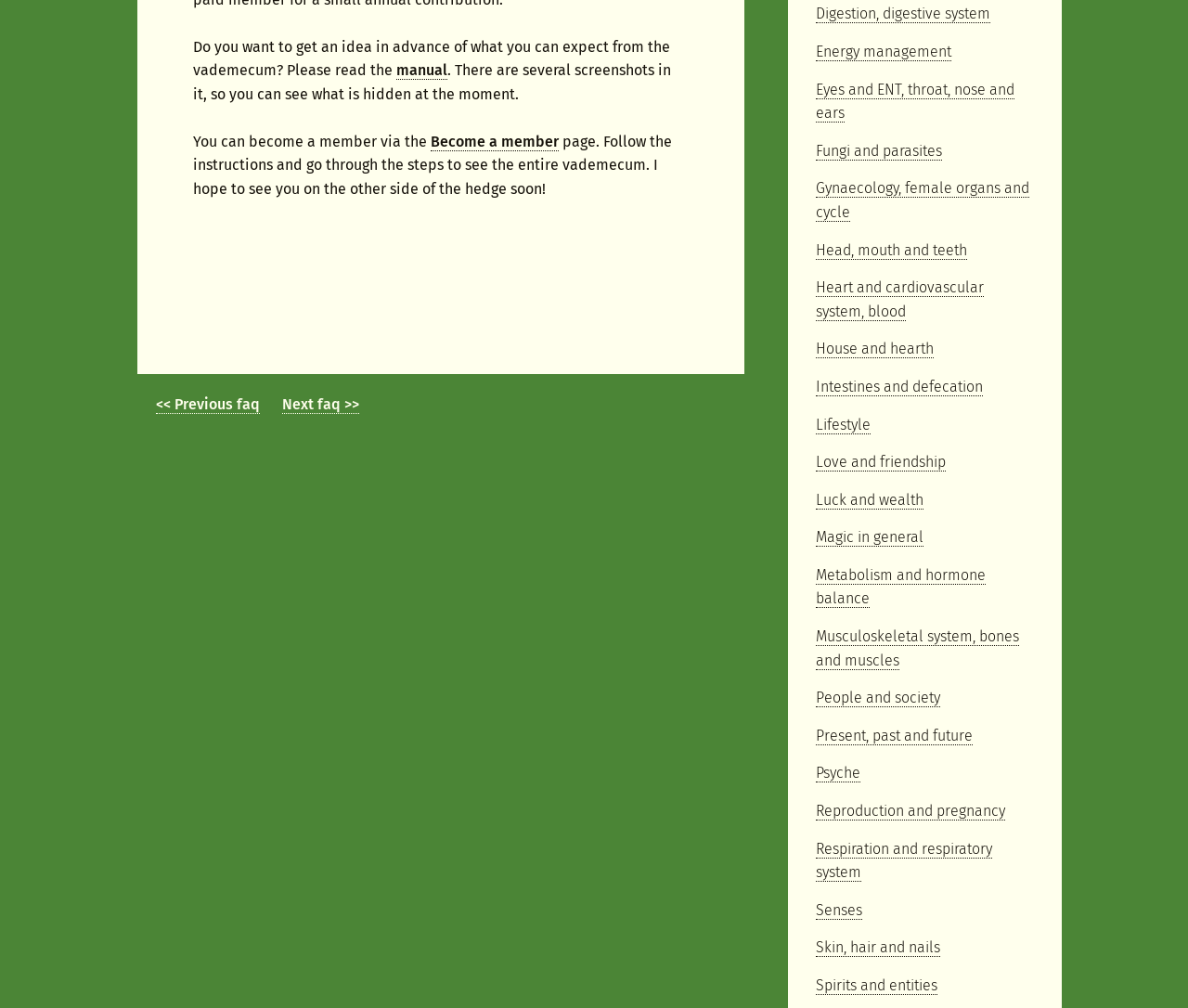Please reply to the following question using a single word or phrase: 
What is the instruction to become a member?

Follow the instructions on the page